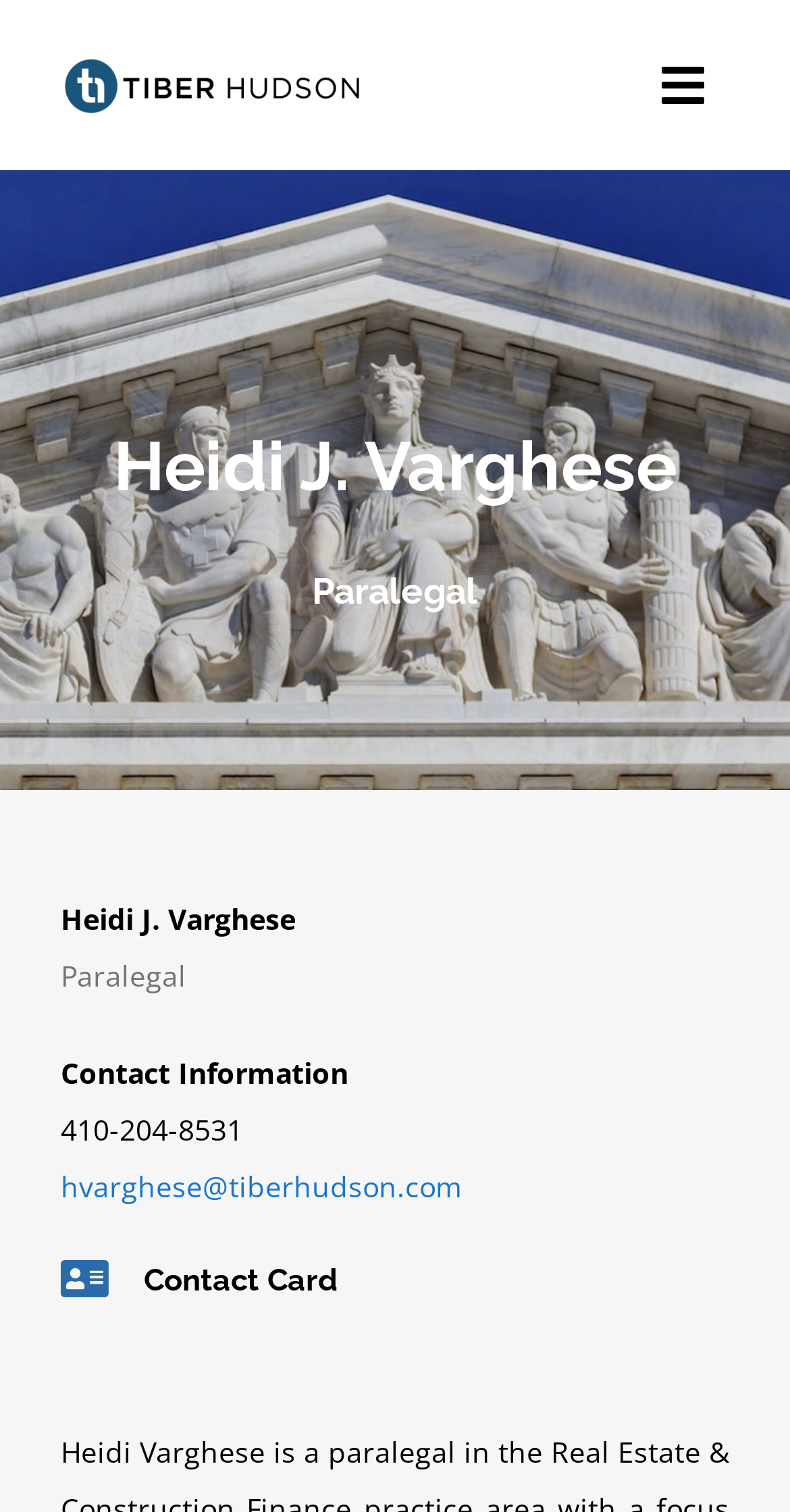Kindly respond to the following question with a single word or a brief phrase: 
What is Heidi J. Varghese's profession?

Paralegal